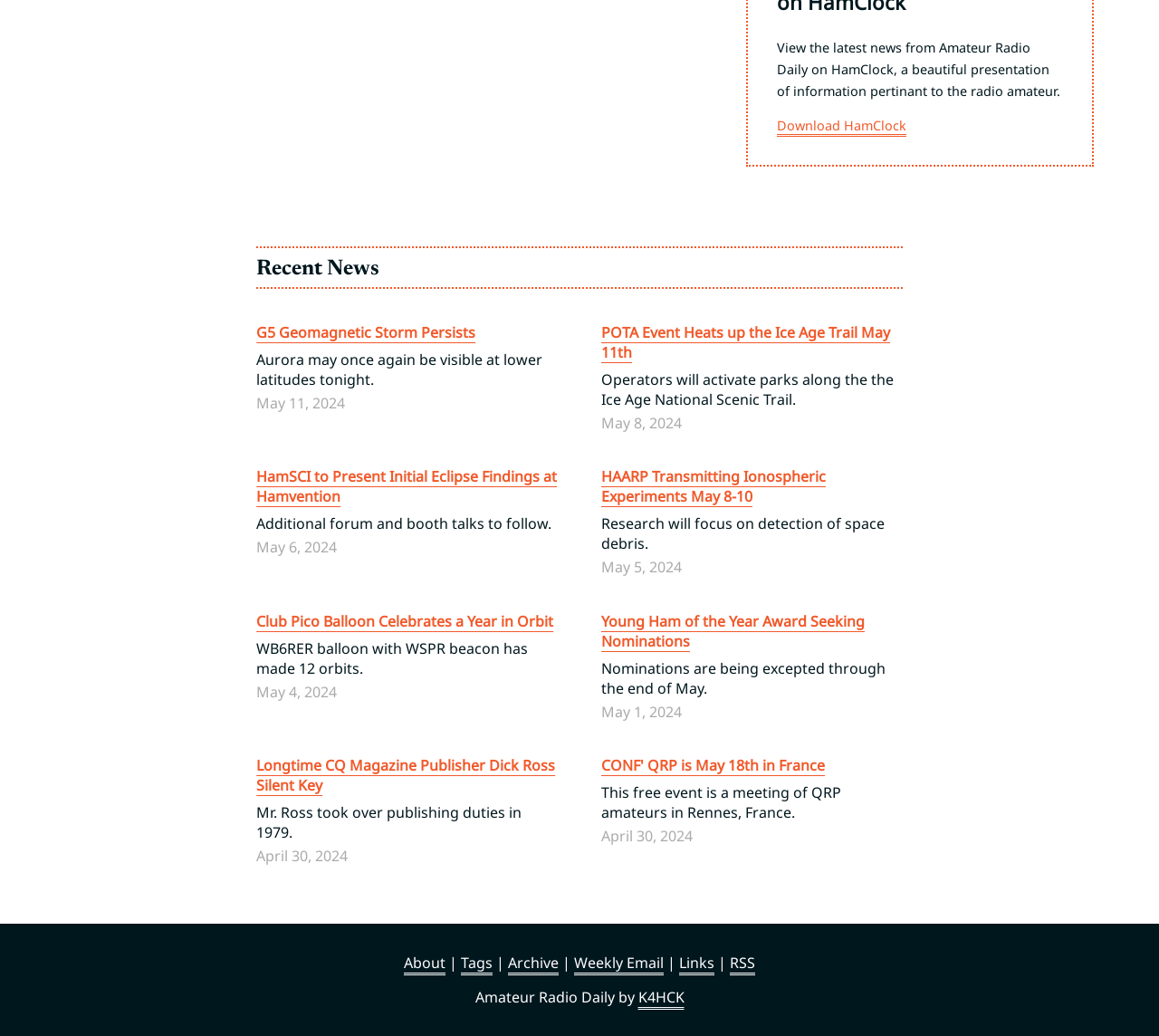Determine the bounding box coordinates of the UI element described by: "About".

[0.348, 0.919, 0.384, 0.939]